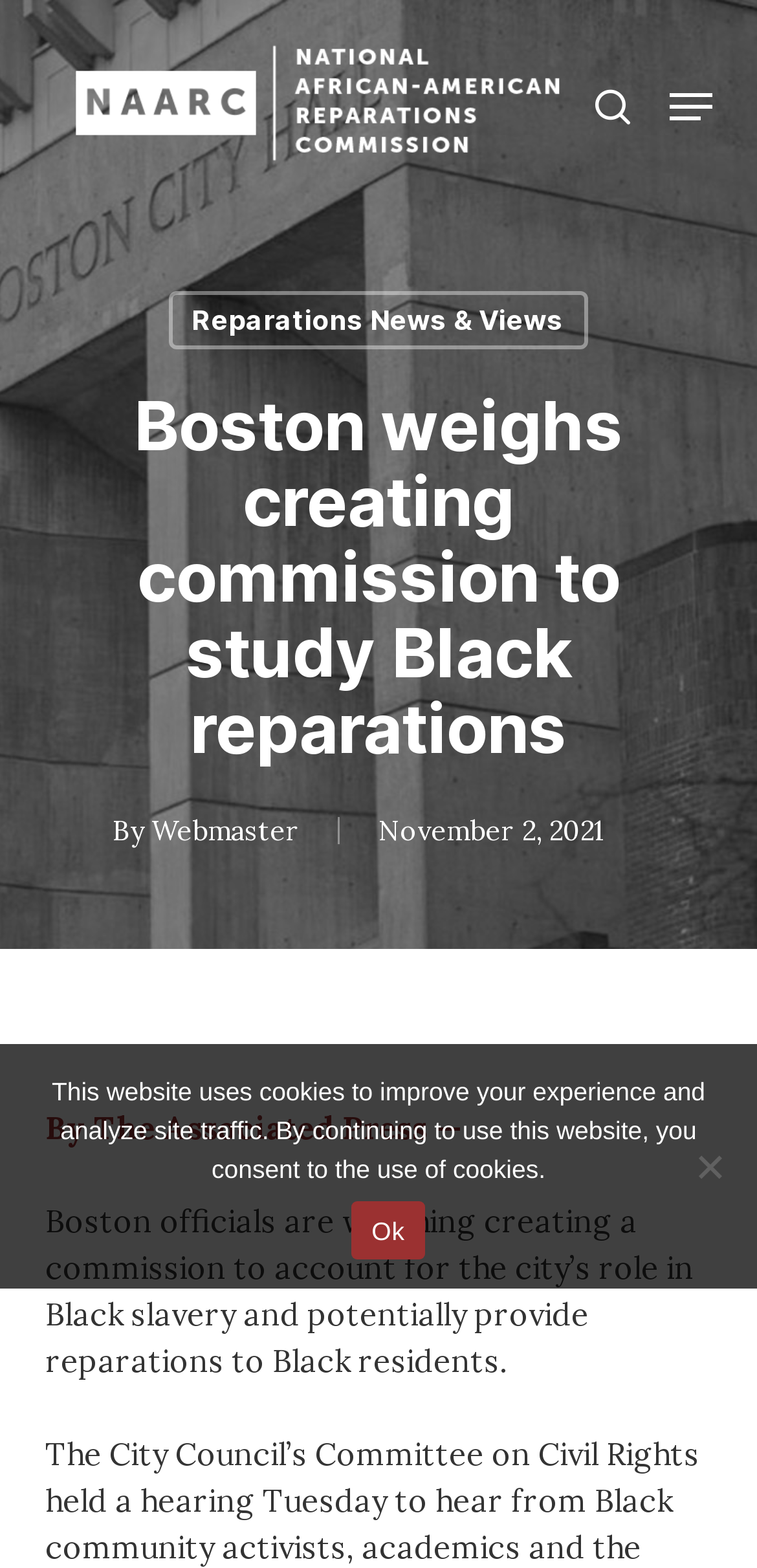Is the navigation menu expanded?
Could you give a comprehensive explanation in response to this question?

I checked the button with the label 'Navigation Menu' and found that its 'expanded' property is set to 'False', which means the navigation menu is not expanded.